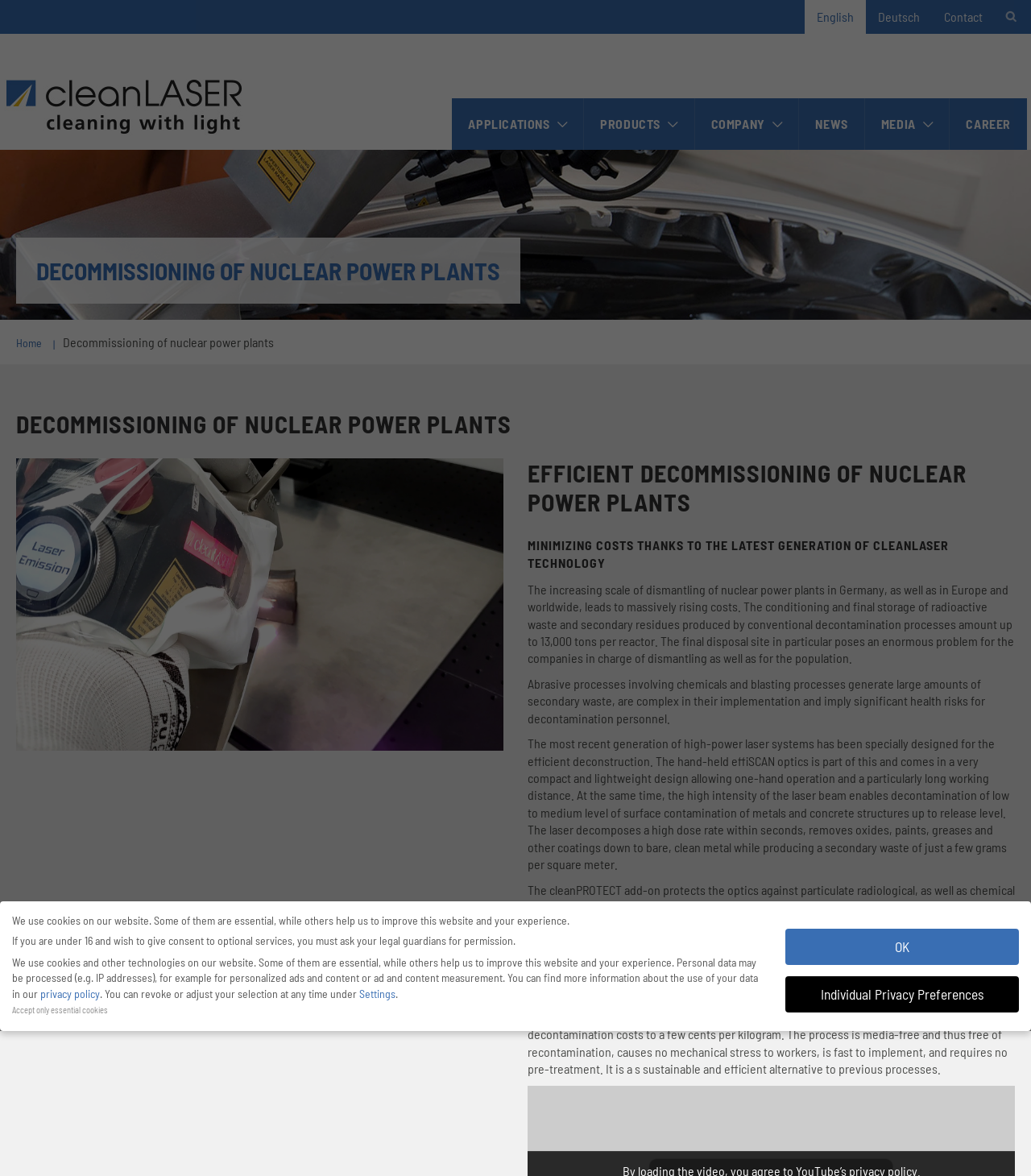What is the estimated cost of decontamination using cleanLASER technology?
Provide a detailed and extensive answer to the question.

The webpage states that cleanLASER technology achieves the release of metal for recycling while reducing decontamination costs to a few cents per kilogram, making it a cost-effective solution.